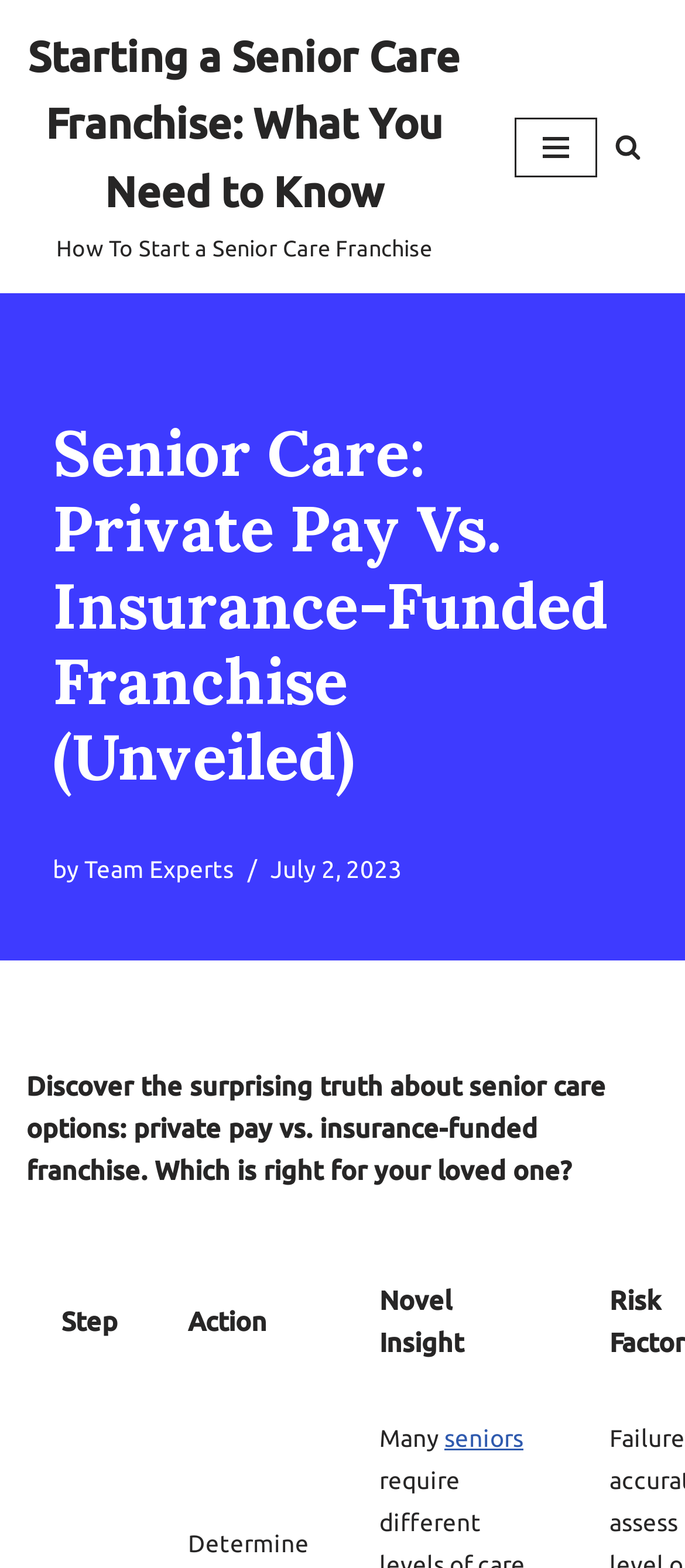Based on the element description "Skip to content", predict the bounding box coordinates of the UI element.

[0.0, 0.036, 0.077, 0.058]